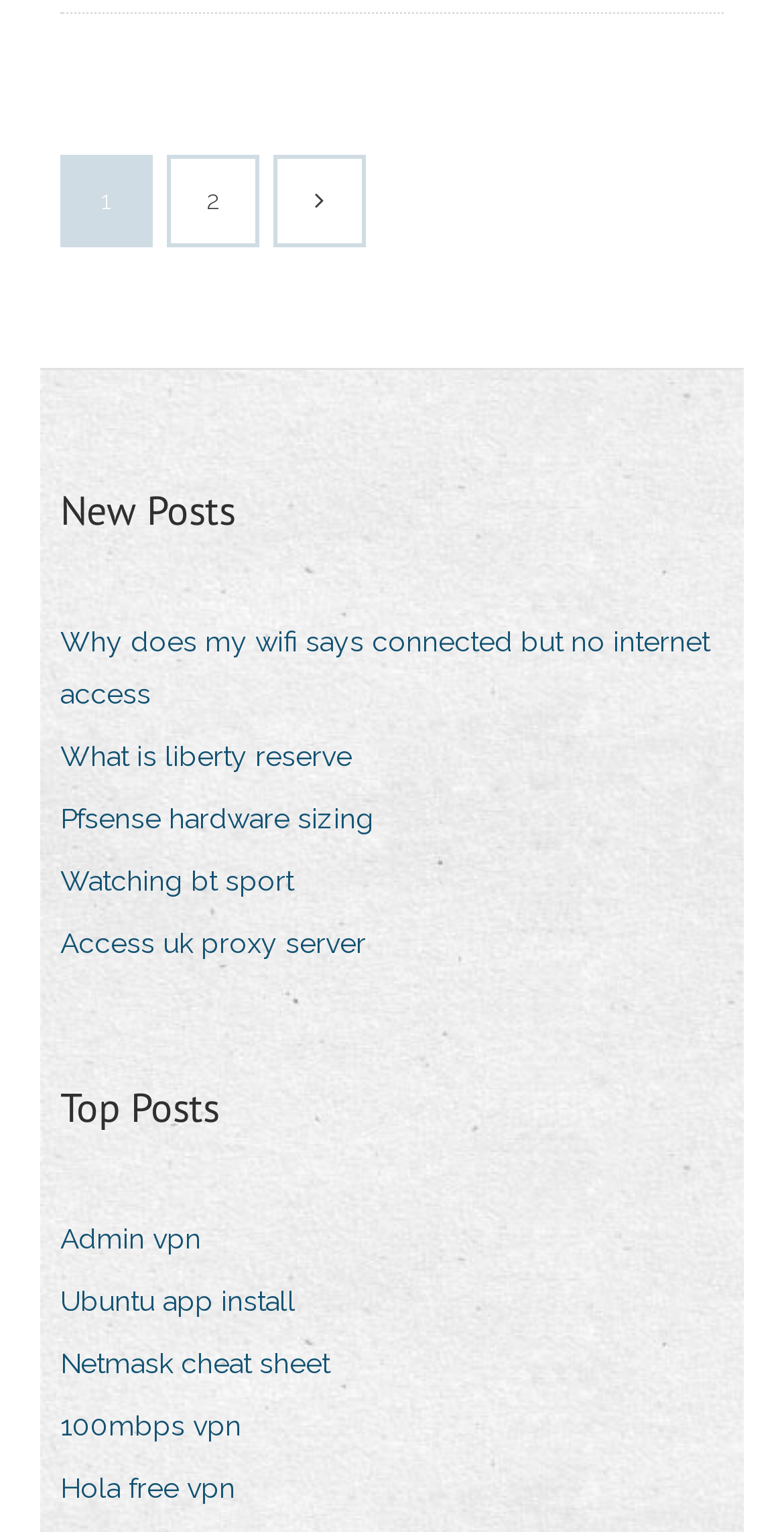Find the bounding box coordinates for the HTML element described in this sentence: "What is liberty reserve". Provide the coordinates as four float numbers between 0 and 1, in the format [left, top, right, bottom].

[0.077, 0.476, 0.487, 0.512]